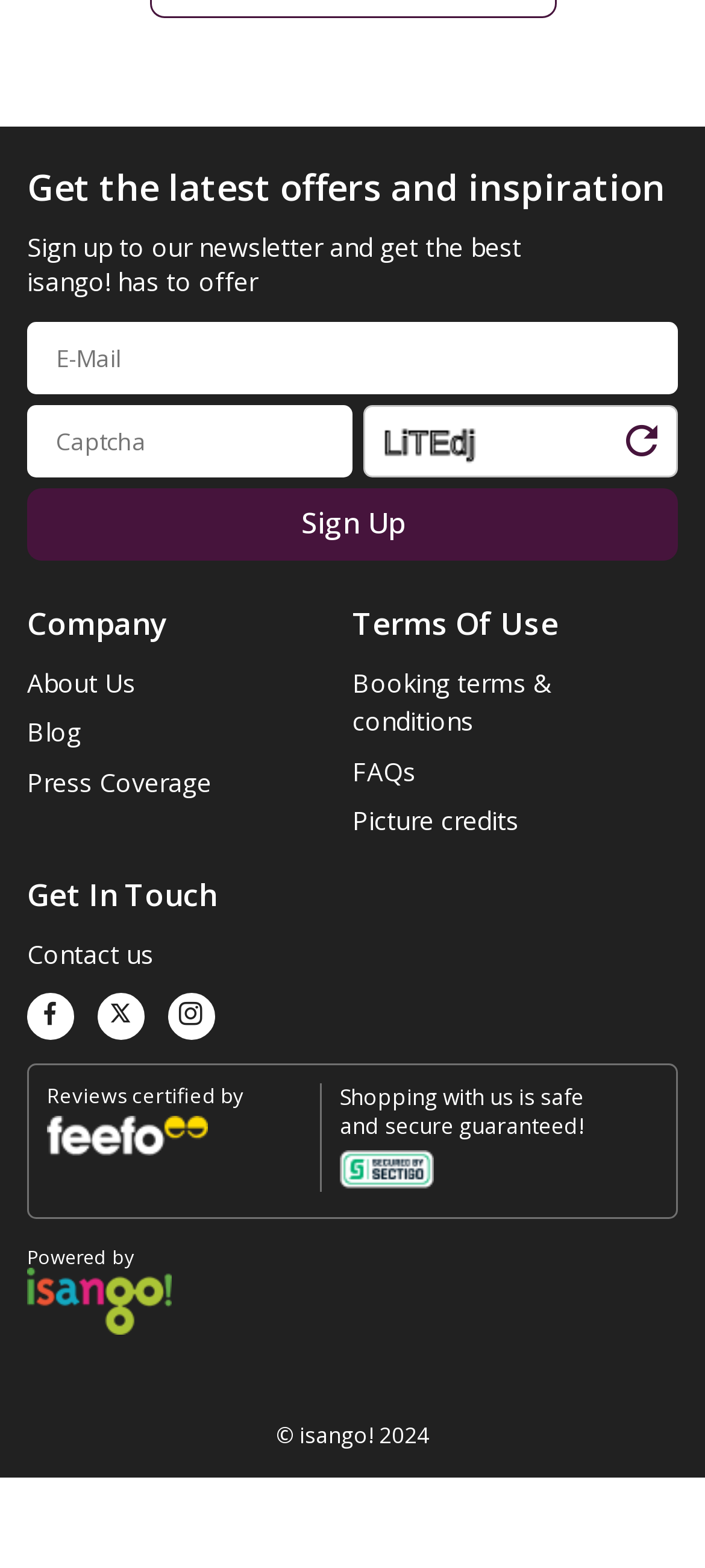What is the message at the bottom of the page?
Please provide an in-depth and detailed response to the question.

The message at the bottom of the page states 'Shopping with us is safe and secure guaranteed!', indicating that the company is assuring customers that their online shopping experience is secure and trustworthy.